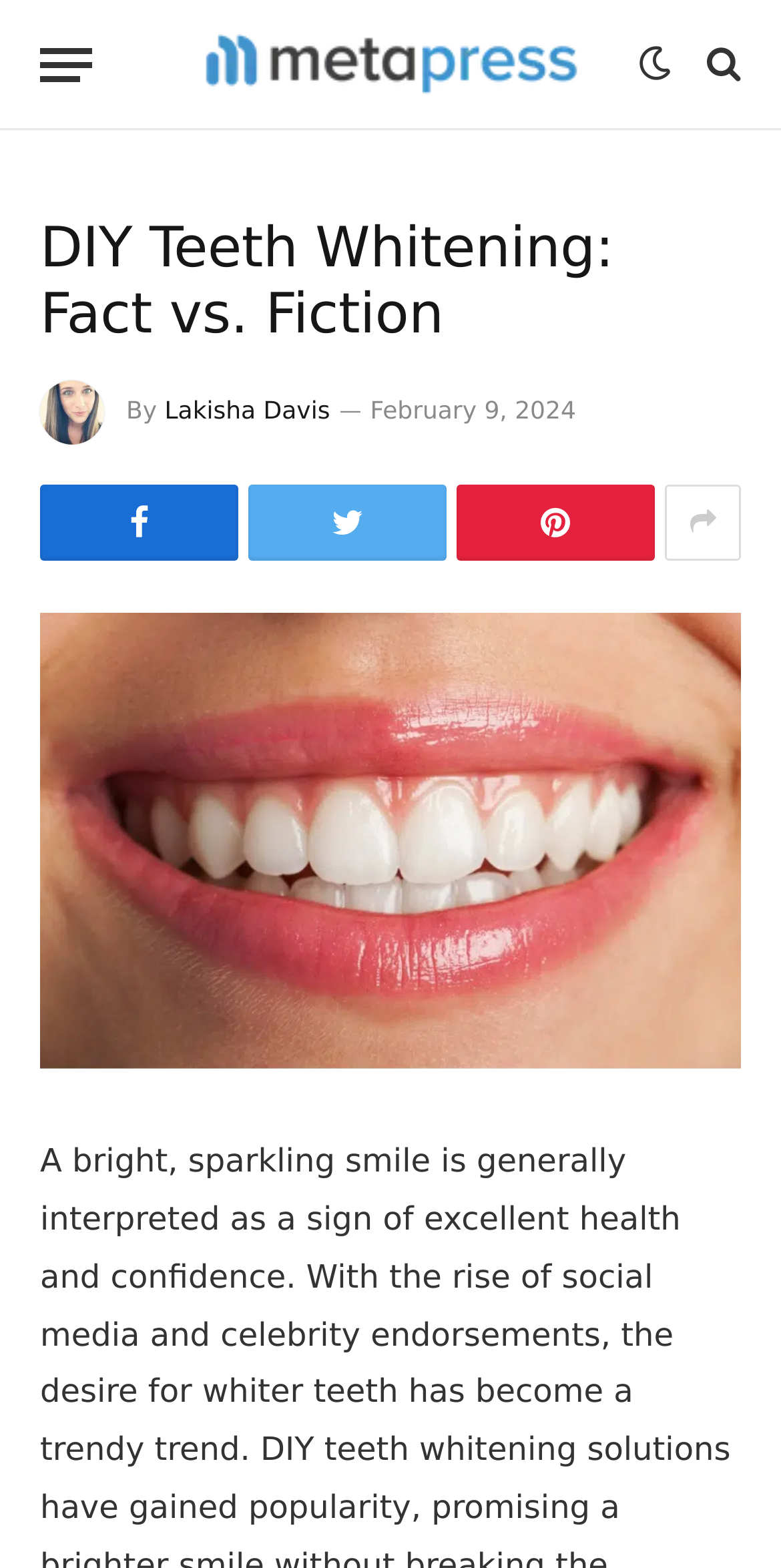Find the bounding box coordinates for the UI element whose description is: "Lakisha Davis". The coordinates should be four float numbers between 0 and 1, in the format [left, top, right, bottom].

[0.211, 0.253, 0.423, 0.271]